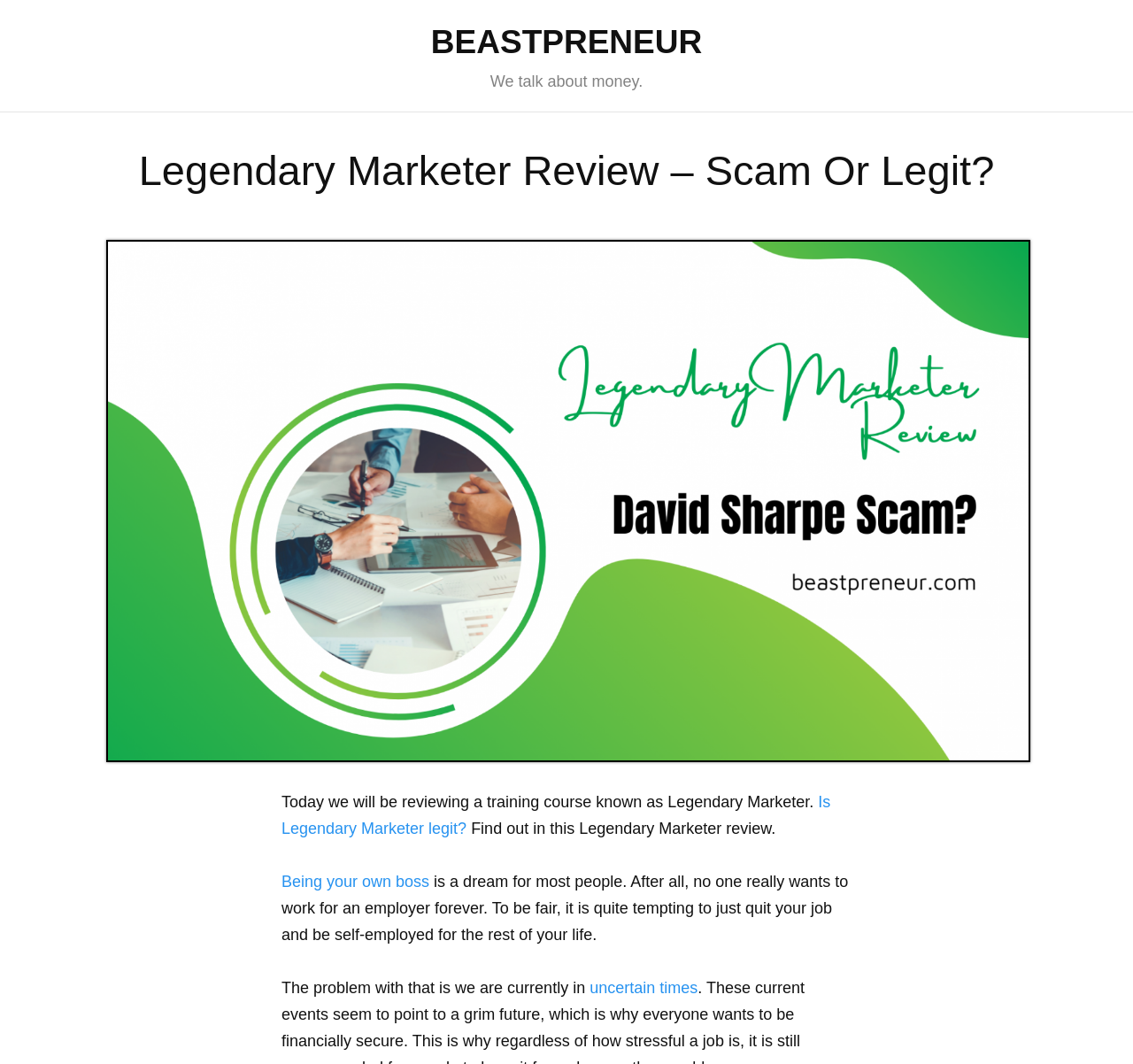Utilize the information from the image to answer the question in detail:
What kind of course is Legendary Marketer?

The text 'Today we will be reviewing a training course known as Legendary Marketer.' indicates that Legendary Marketer is a training course.